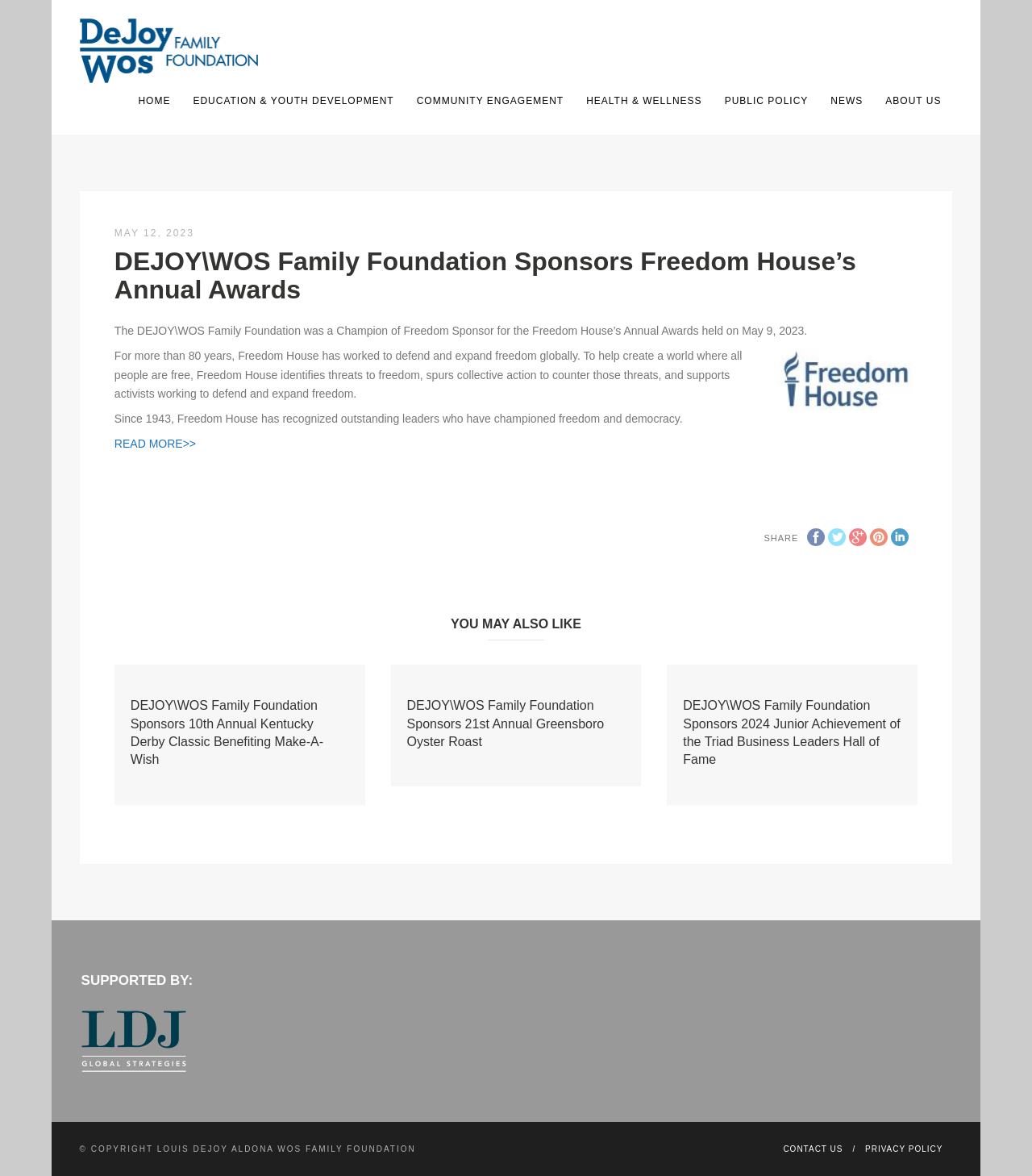Locate the bounding box coordinates of the UI element described by: "Education & Youth Development". Provide the coordinates as four float numbers between 0 and 1, formatted as [left, top, right, bottom].

[0.176, 0.078, 0.393, 0.094]